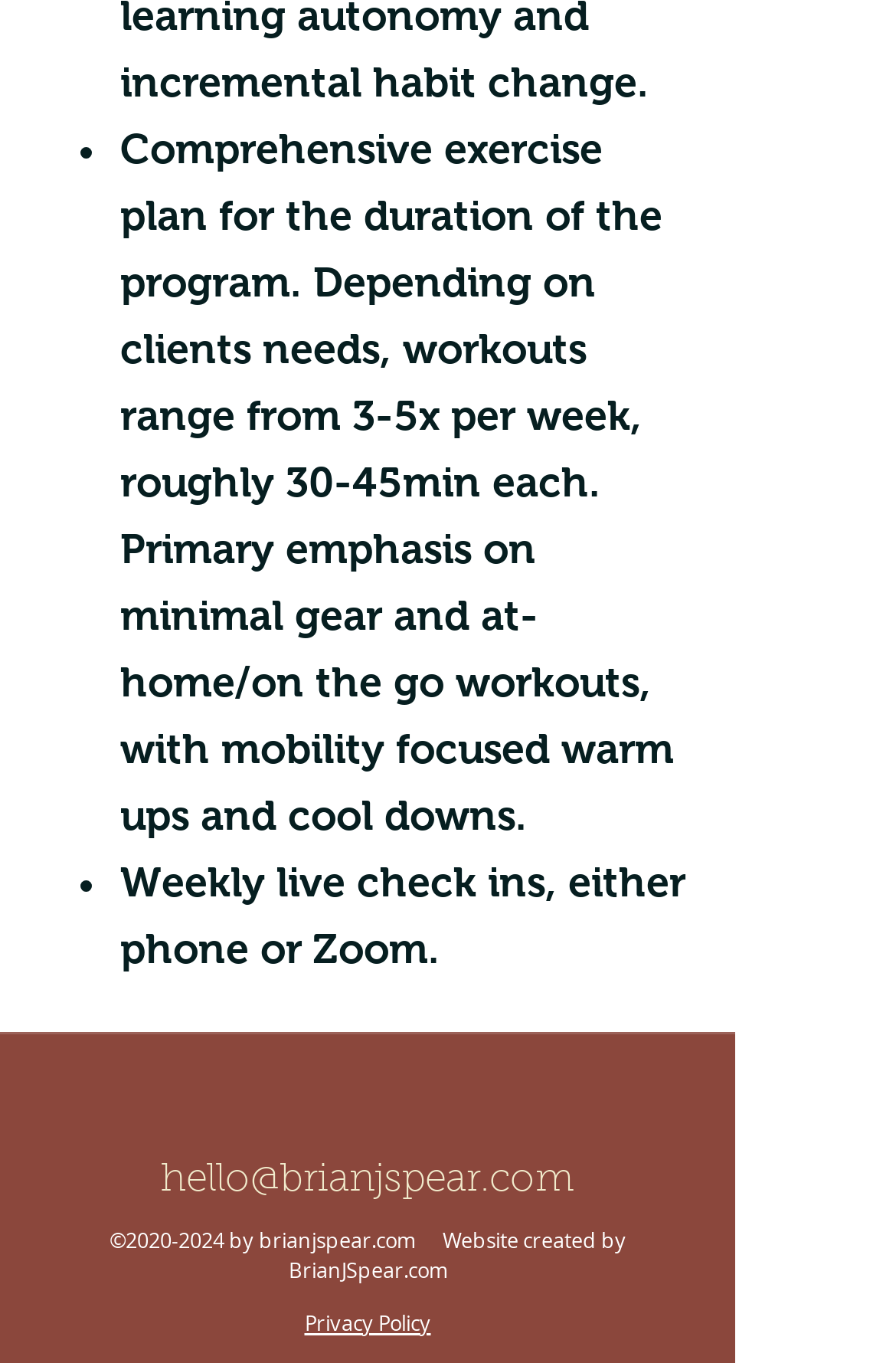Please examine the image and provide a detailed answer to the question: How many social media links are available?

By examining the list element with the label 'Social Bar', we can see that it contains four link elements, which are likely social media links. Therefore, there are four social media links available.